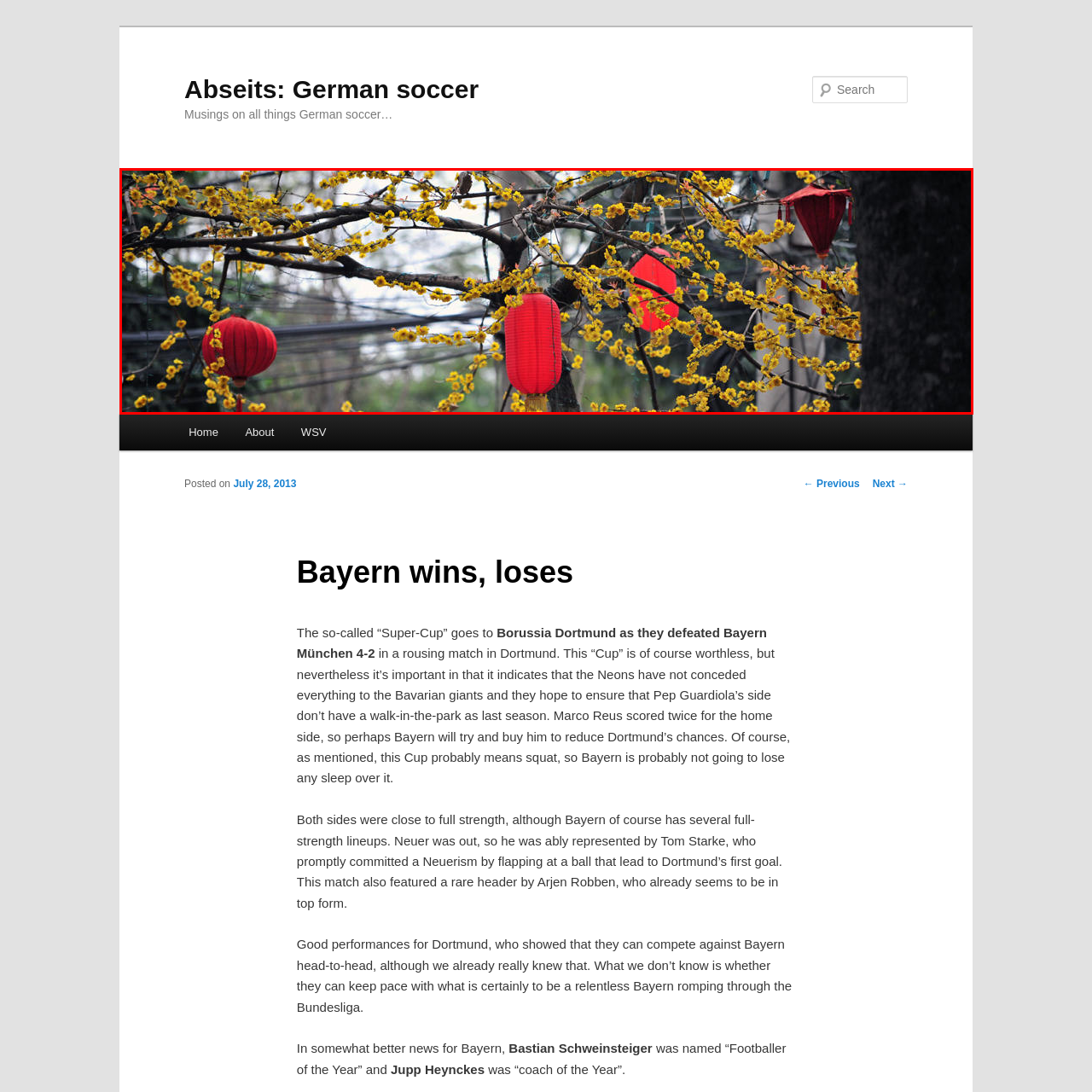What is the atmosphere created by the delicate blooms?
Inspect the image enclosed in the red bounding box and provide a thorough answer based on the information you see.

The caption describes the delicate blooms as swaying gently in the breeze, creating a picturesque and inviting atmosphere that reflects cultural themes of joy and celebration.